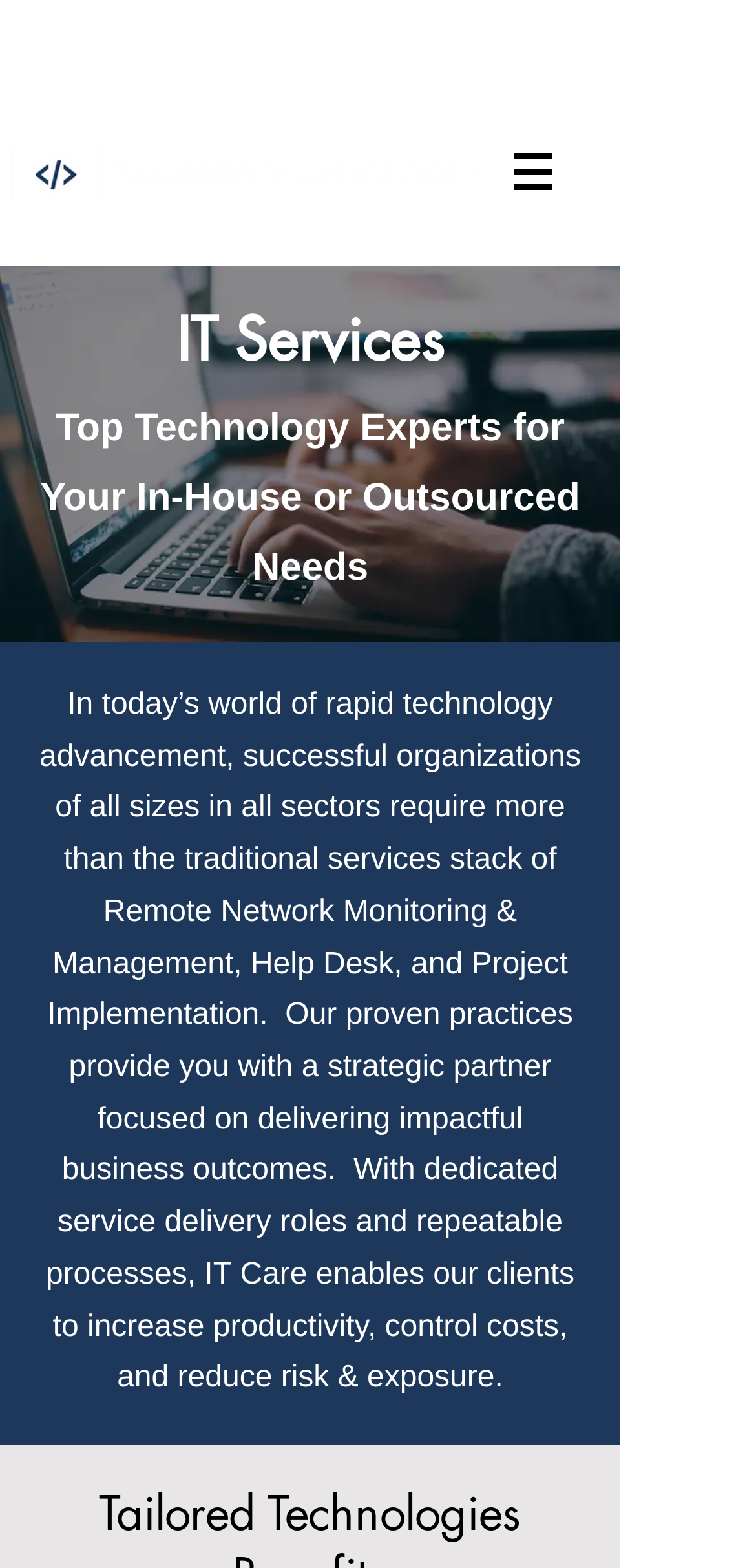What is the navigation menu?
Please answer the question as detailed as possible.

The navigation menu is obtained from the navigation element 'Site' which is located at the top right corner of the webpage, as indicated by its bounding box coordinates [0.641, 0.078, 0.769, 0.14], and has a button with a popup menu.